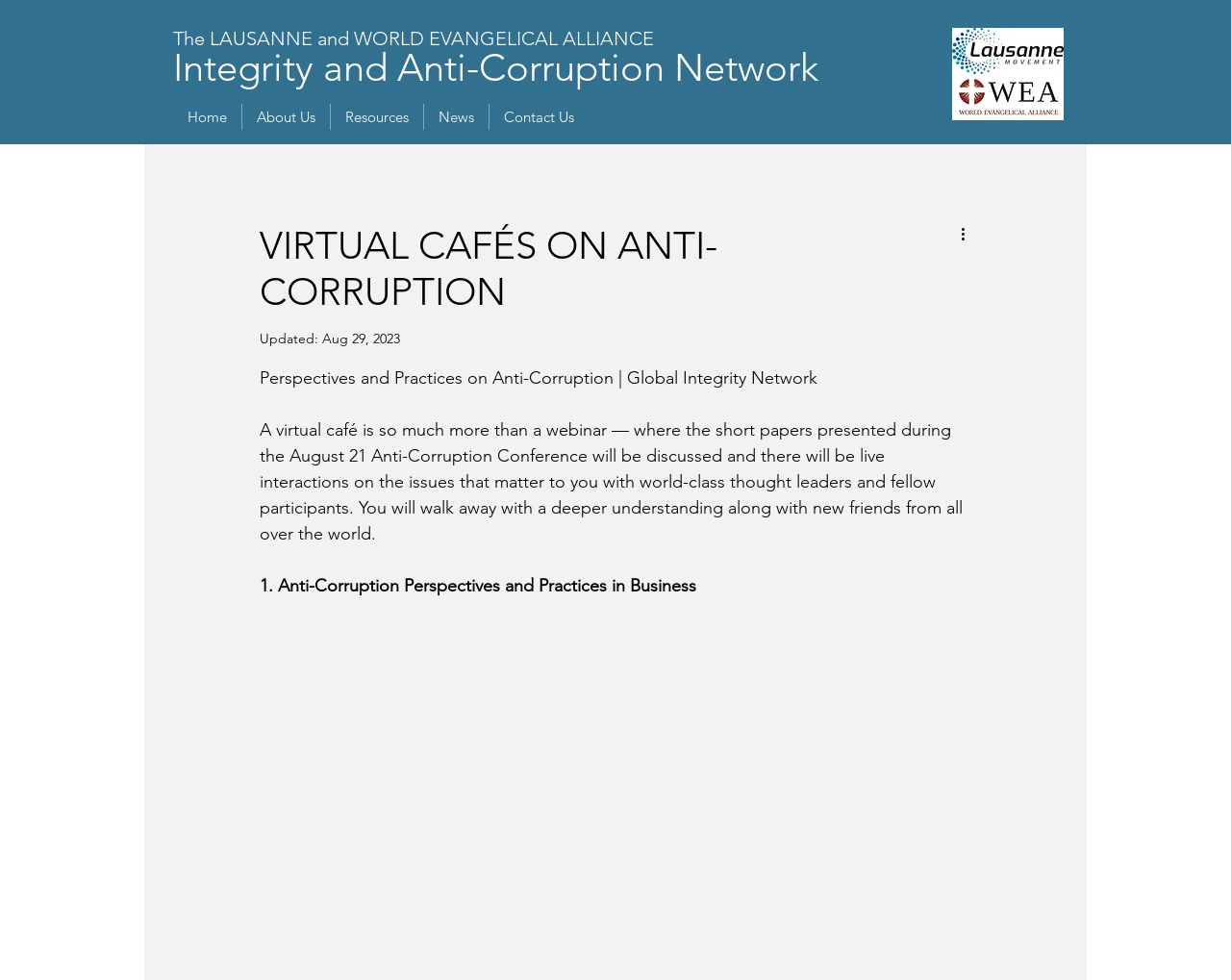What is the date of the last update?
Please provide a detailed and thorough answer to the question.

I found the 'Updated:' text followed by the date 'Aug 29, 2023' on the webpage, indicating the last update date.